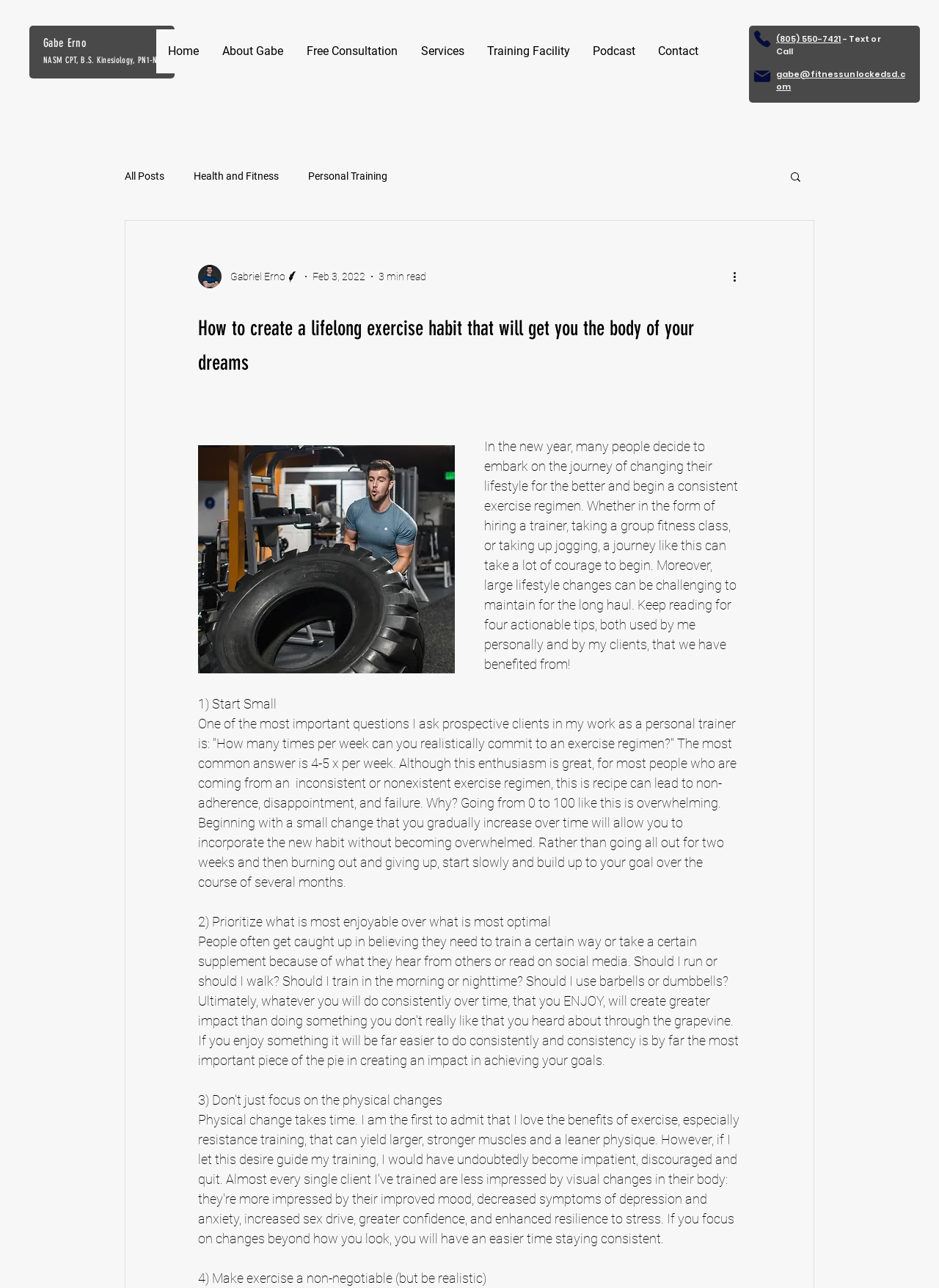Select the bounding box coordinates of the element I need to click to carry out the following instruction: "Click on the 'About Gabe' link".

[0.223, 0.023, 0.313, 0.057]